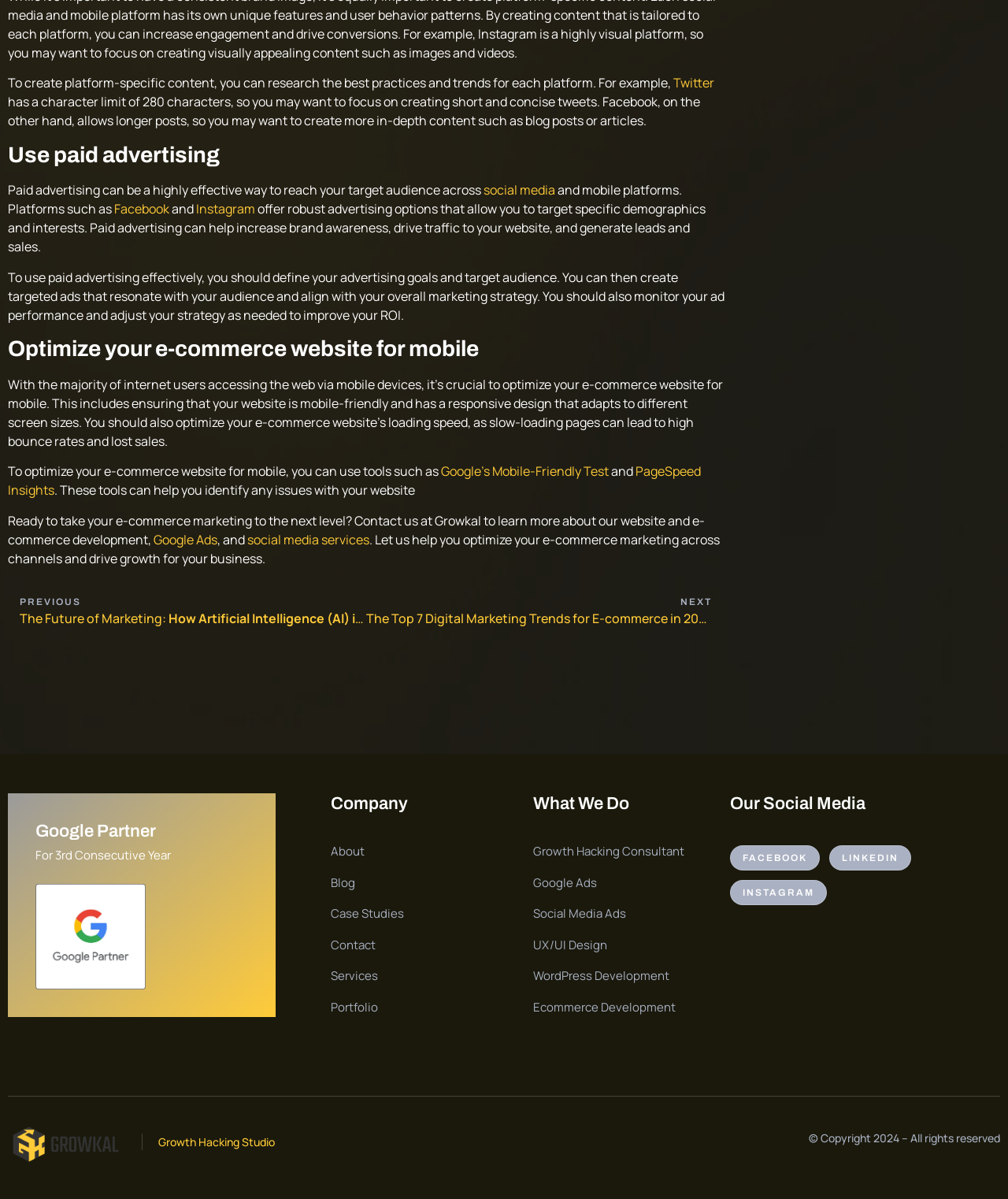Identify the bounding box coordinates of the clickable region necessary to fulfill the following instruction: "Contact Growkal for e-commerce development". The bounding box coordinates should be four float numbers between 0 and 1, i.e., [left, top, right, bottom].

[0.152, 0.443, 0.216, 0.457]